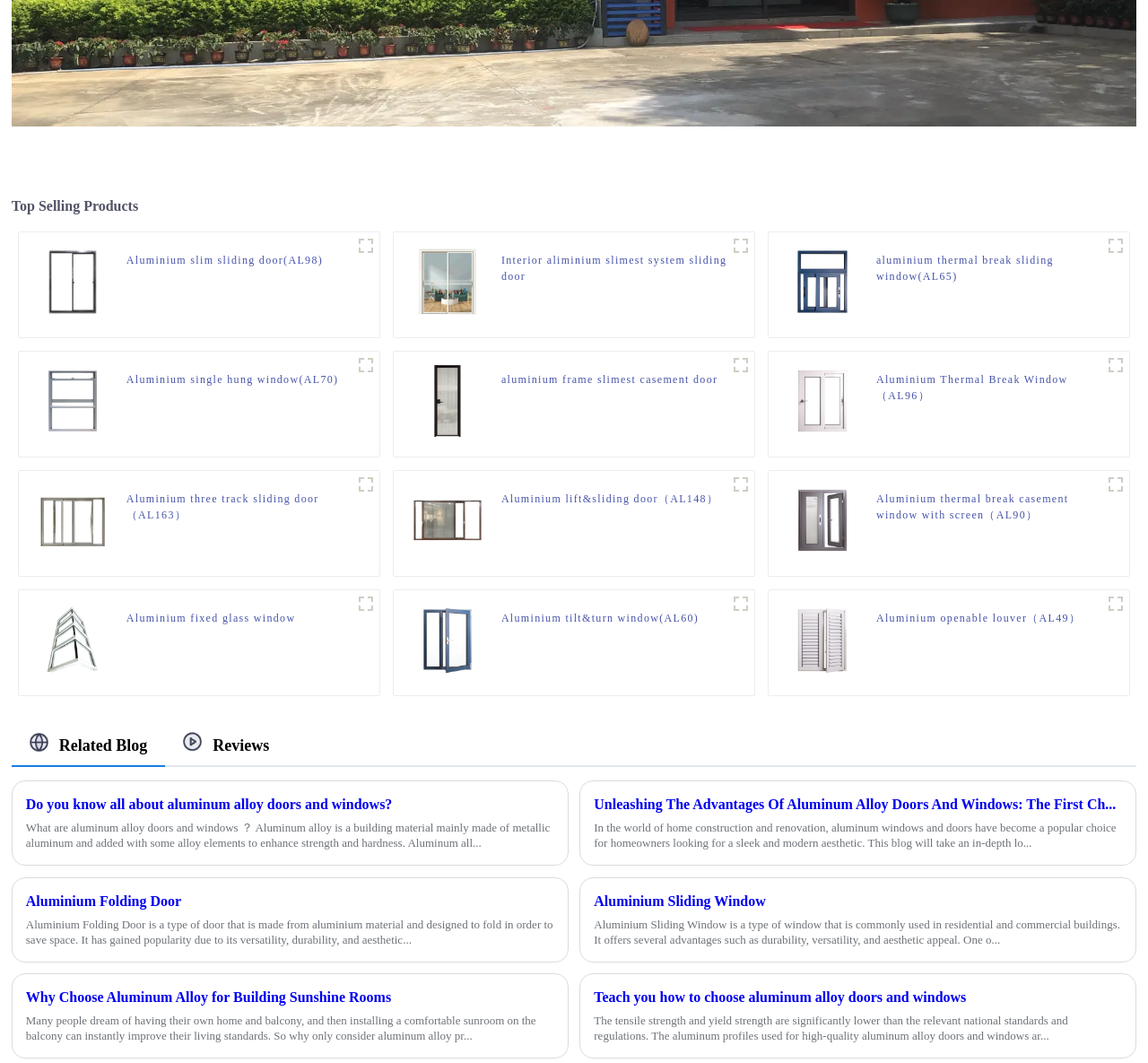Locate the UI element described by Aluminium openable louver（AL49） and provide its bounding box coordinates. Use the format (top-left x, top-left y, bottom-right x, bottom-right y) with all values as floating point numbers between 0 and 1.

[0.763, 0.575, 0.942, 0.605]